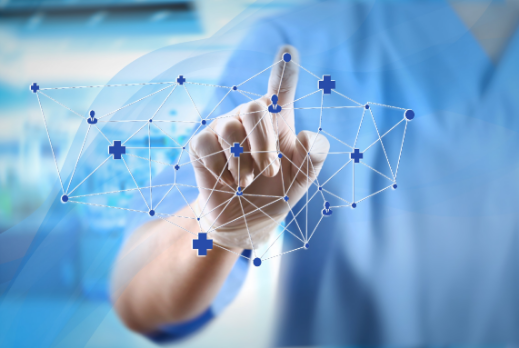What is the healthcare professional interacting with?
Based on the image, give a one-word or short phrase answer.

Digital interface